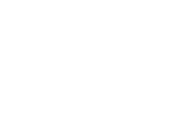Elaborate on the image with a comprehensive description.

This image represents Oakland University, showcasing a modern and appealing logo design that reflects the institution's commitment to education and community engagement. The logo features a bold and distinct style, symbolizing a forward-thinking approach to learning and innovation. Situated within a section dedicated to promoting notable educational institutions, this image highlights Oakland University as a key player in Michigan's robust academic landscape, which promotes opportunities for students and the broader community. The presentation is part of a series of related blog posts that emphasize contributions from various organizations in Michigan.